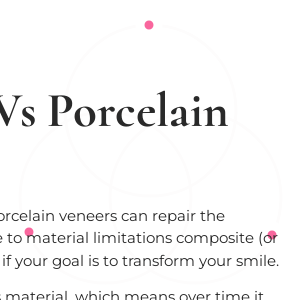Illustrate the image with a detailed caption.

The image presents the heading "Composite Vs Porcelain Veneers" accompanied by a succinct explanation about the differences between the two types of dental veneers. It notes that while both can repair damaged teeth, the material limitations of composite veneers make them less suitable for those aiming to significantly change their smile. The text emphasizes the porous nature of composite material, which can lead to noticeable color changes over time, especially with regular consumption of beverages like tea, coffee, and red wine. This contrast is crucial for individuals considering options for enhancing their dental aesthetics.